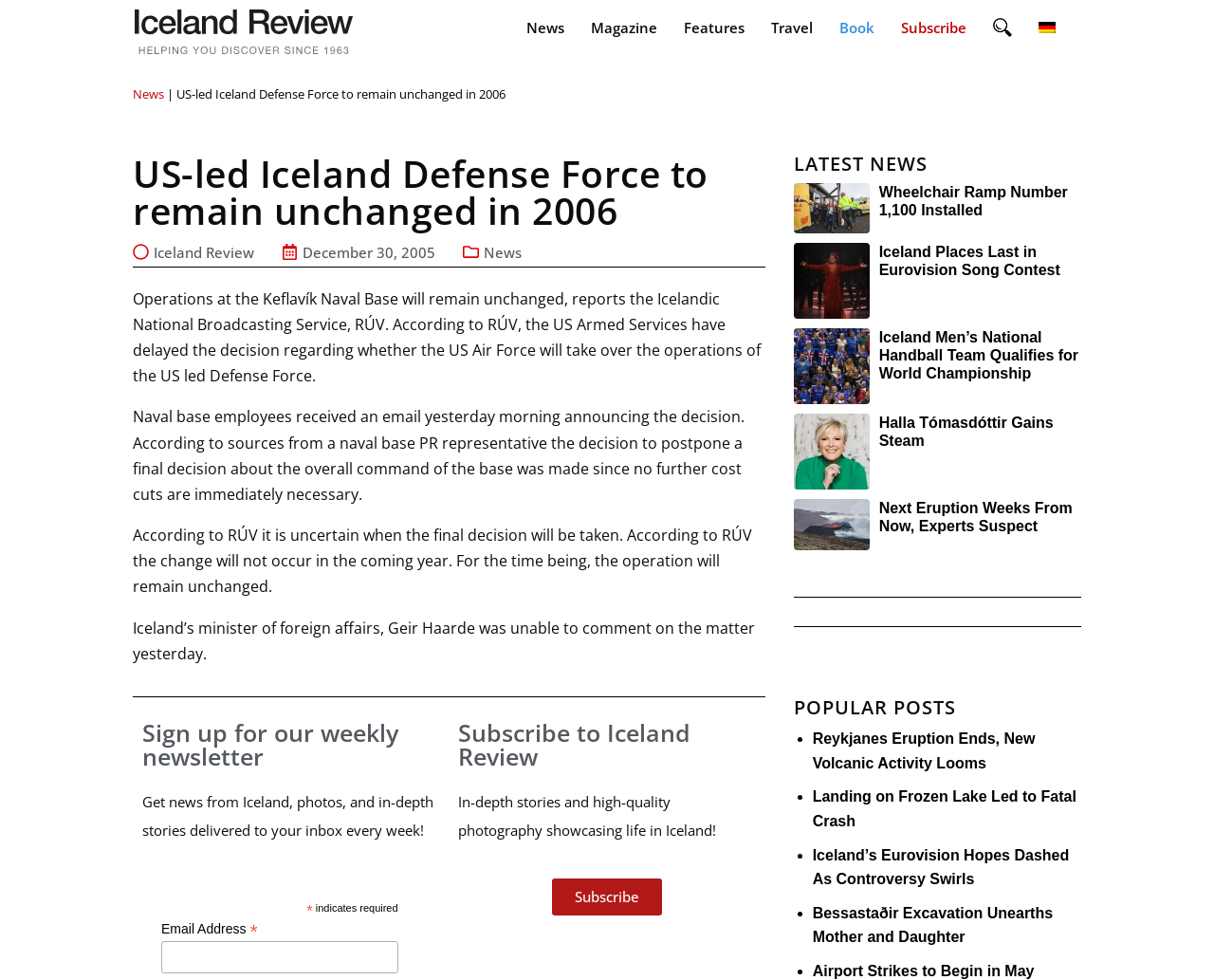What is the name of the minister of foreign affairs of Iceland?
Based on the screenshot, respond with a single word or phrase.

Geir Haarde